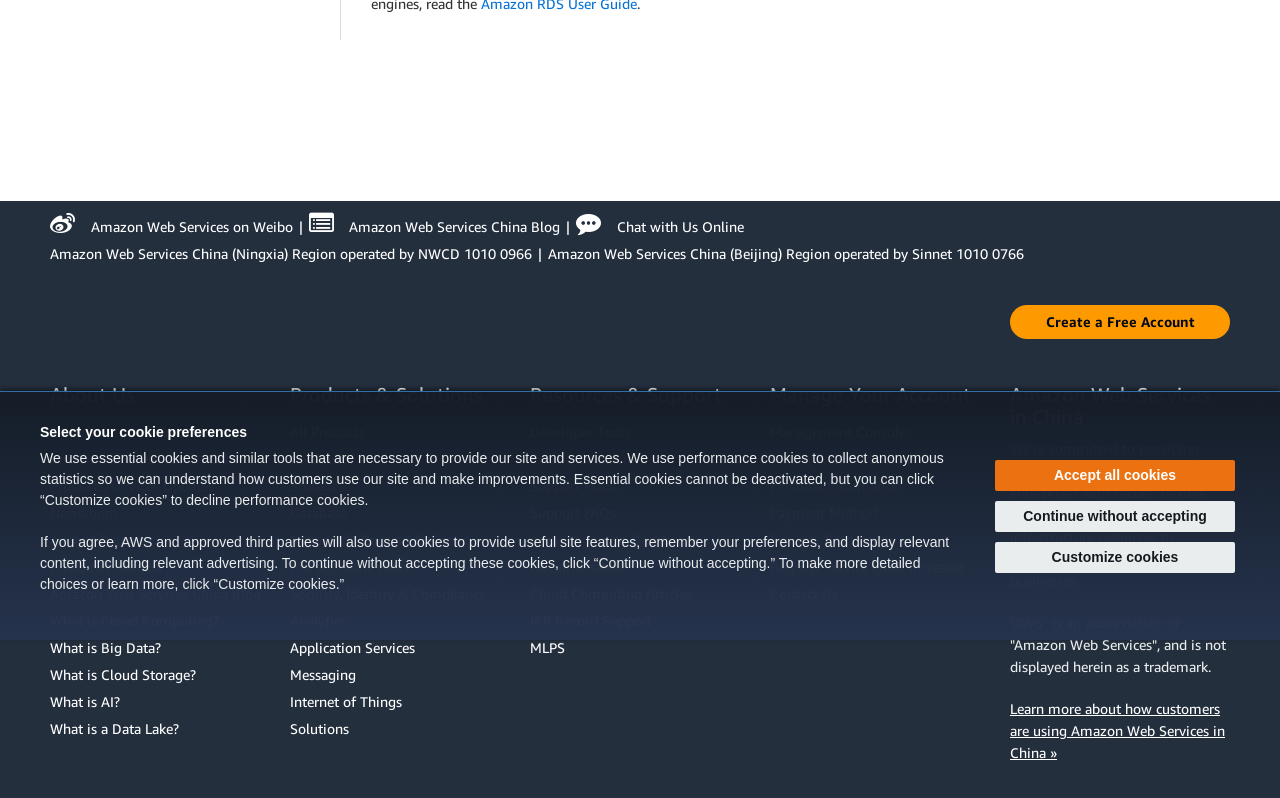Provide the bounding box coordinates of the UI element this sentence describes: "Accept all cookies".

[0.777, 0.576, 0.965, 0.615]